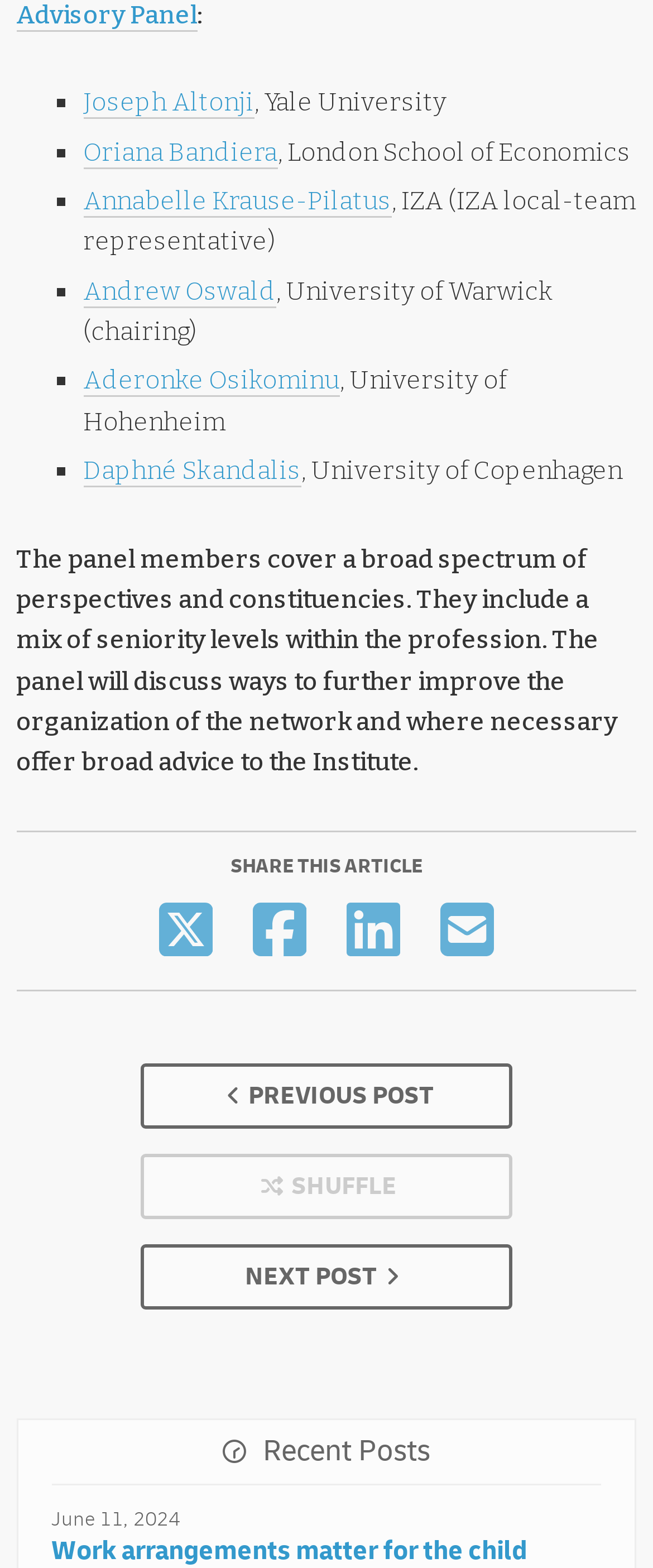Determine the coordinates of the bounding box for the clickable area needed to execute this instruction: "Share the article on Facebook".

[0.387, 0.575, 0.469, 0.61]